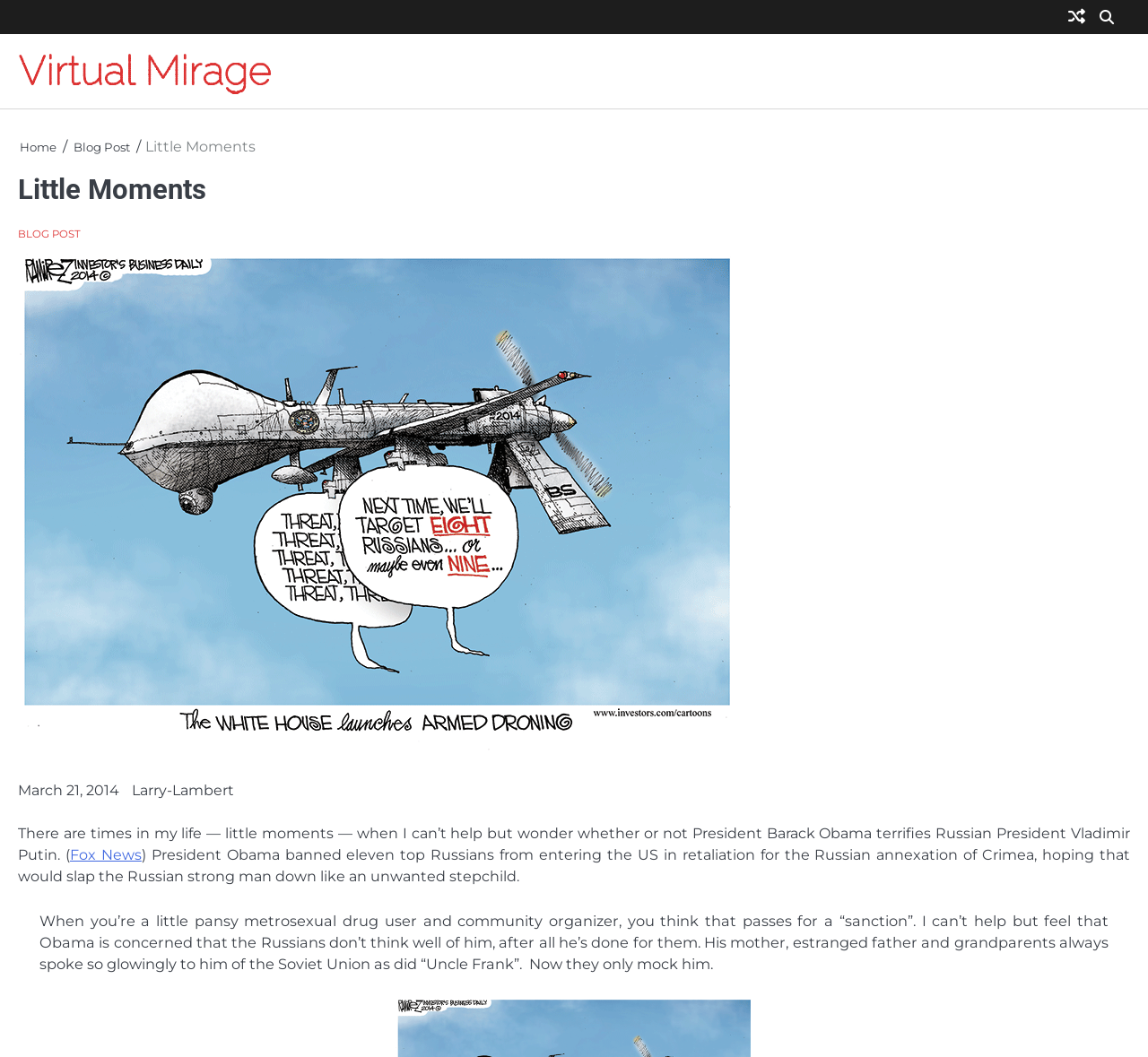Can you find the bounding box coordinates for the UI element given this description: "Fox News"? Provide the coordinates as four float numbers between 0 and 1: [left, top, right, bottom].

[0.061, 0.801, 0.123, 0.817]